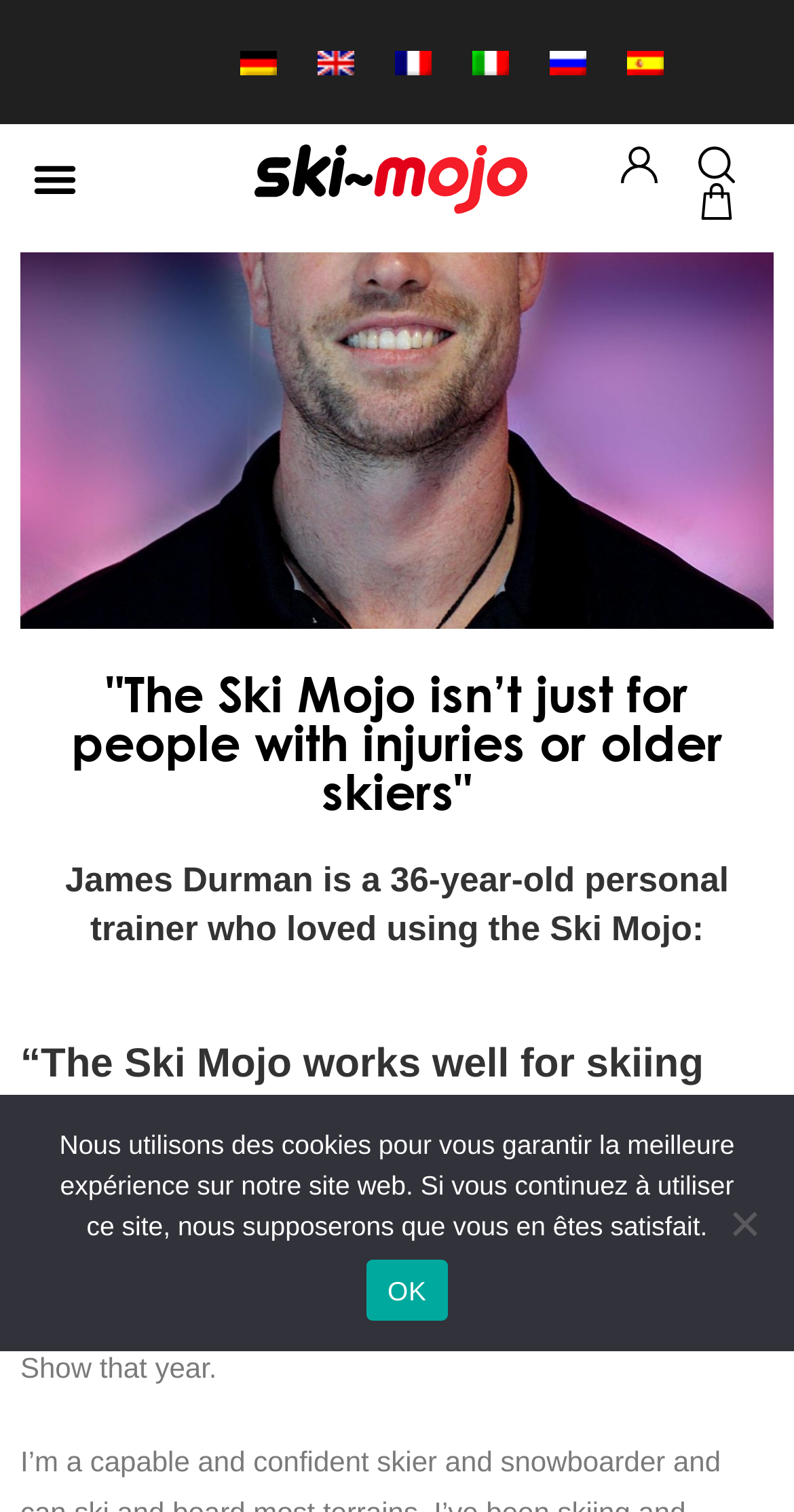Please determine the bounding box coordinates for the element that should be clicked to follow these instructions: "Toggle the menu".

[0.026, 0.096, 0.11, 0.14]